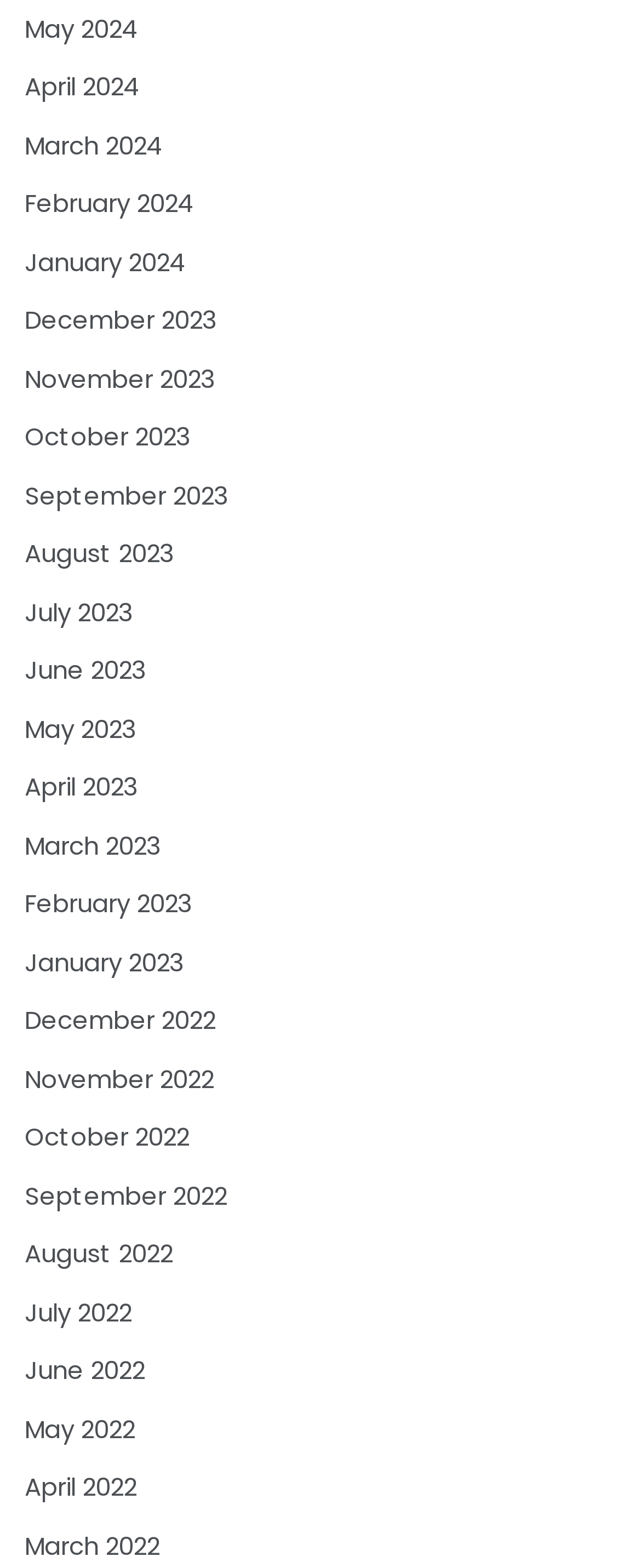Locate the bounding box coordinates of the element you need to click to accomplish the task described by this instruction: "browse September 2022".

[0.038, 0.751, 0.354, 0.773]